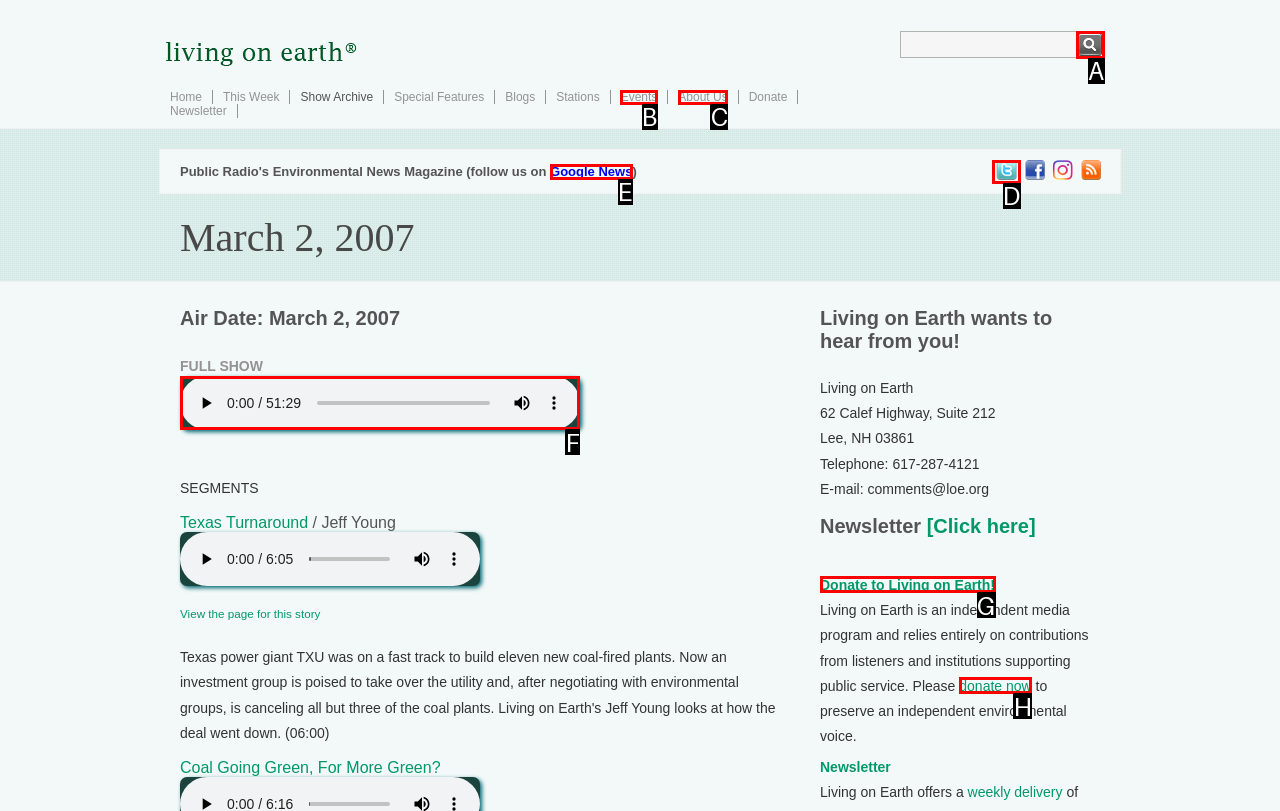Identify the letter of the UI element needed to carry out the task: Listen to the full show
Reply with the letter of the chosen option.

F